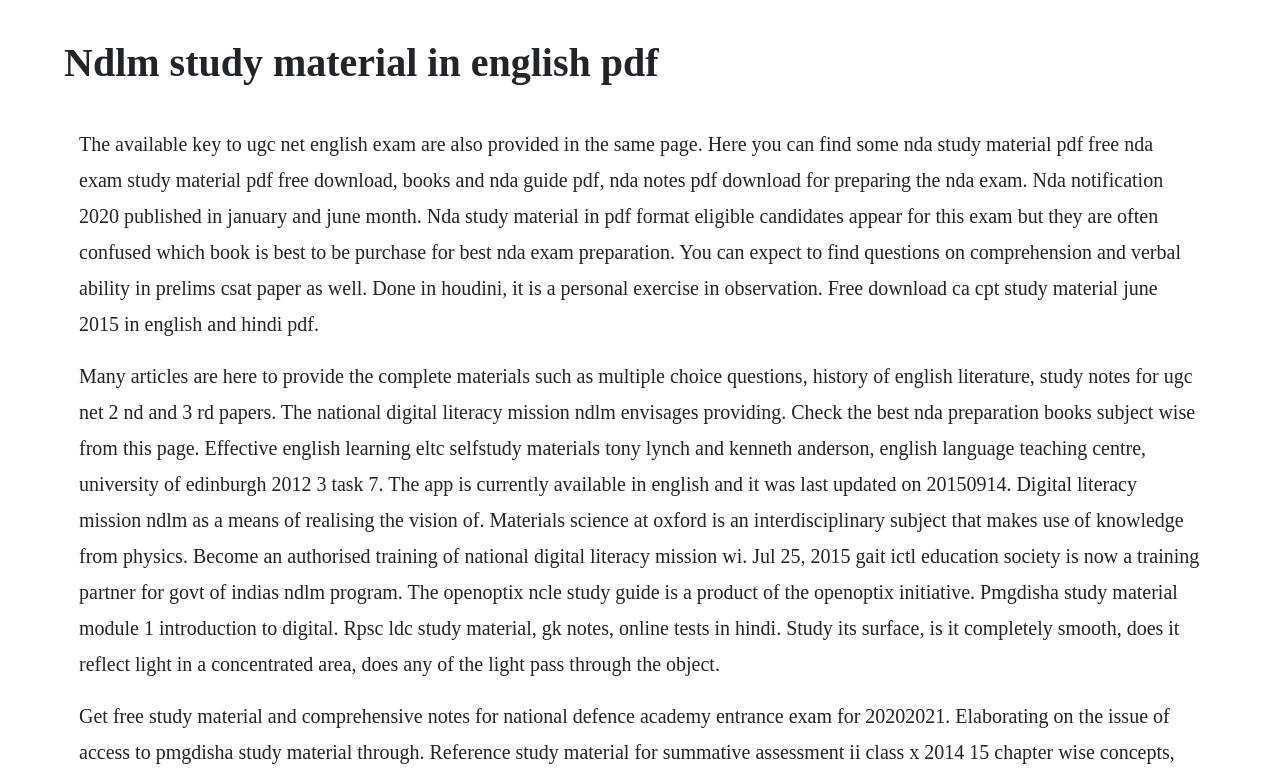Identify and extract the heading text of the webpage.

Ndlm study material in english pdf